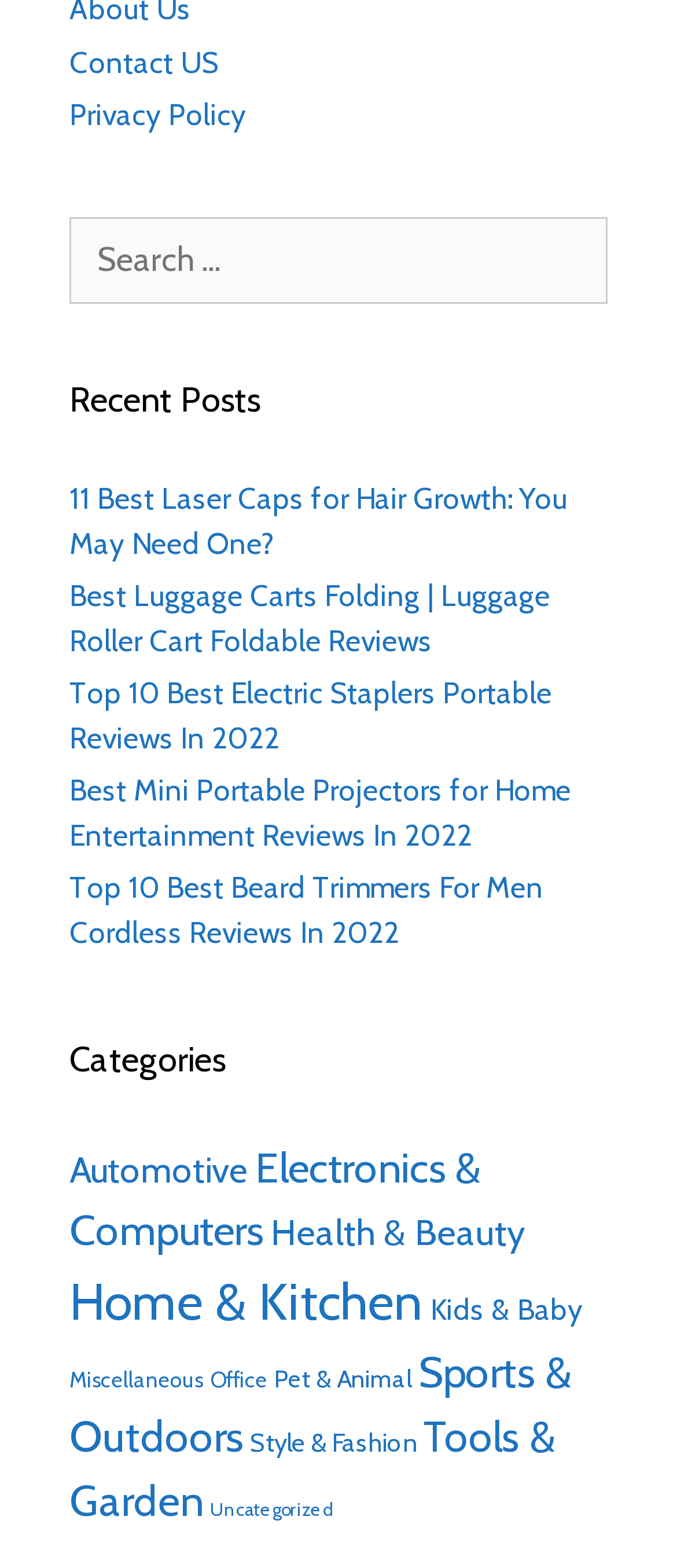How many categories are there?
Please provide a comprehensive answer based on the information in the image.

I counted the number of links under the 'Categories' heading, and there are 14 links, each representing a category.